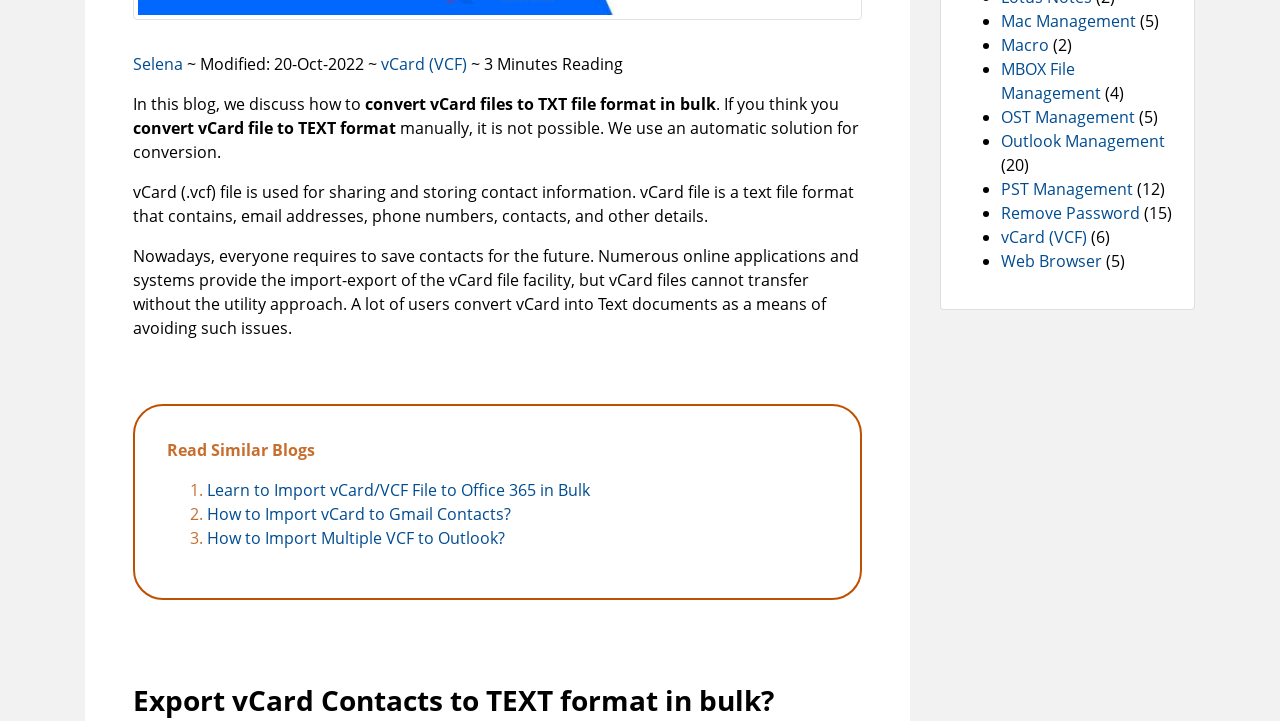Please determine the bounding box coordinates for the UI element described here. Use the format (top-left x, top-left y, bottom-right x, bottom-right y) with values bounded between 0 and 1: Web Browser

[0.782, 0.347, 0.861, 0.377]